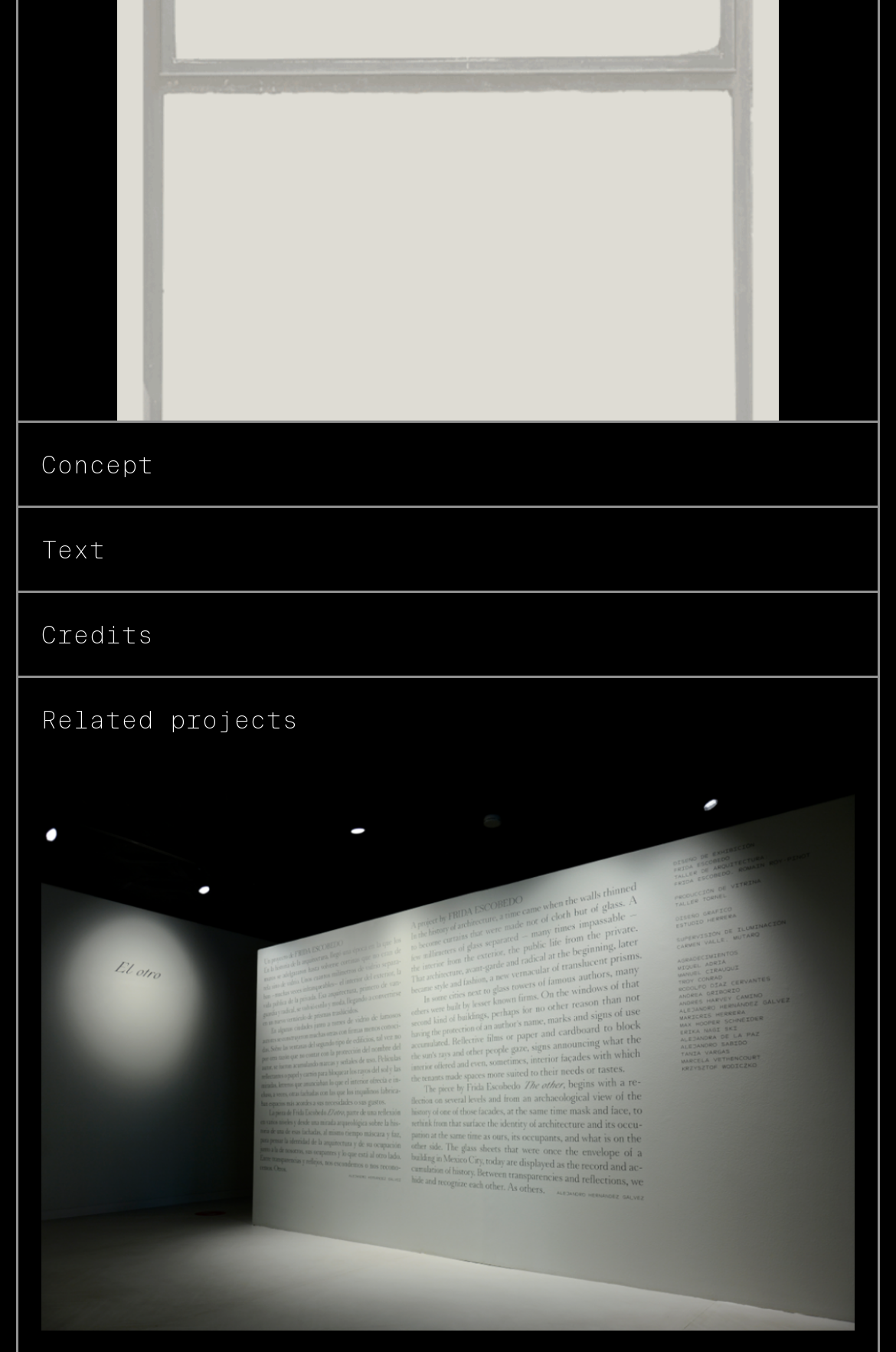Based on the element description: "parent_node: Related projects", identify the UI element and provide its bounding box coordinates. Use four float numbers between 0 and 1, [left, top, right, bottom].

[0.021, 0.501, 0.979, 0.564]